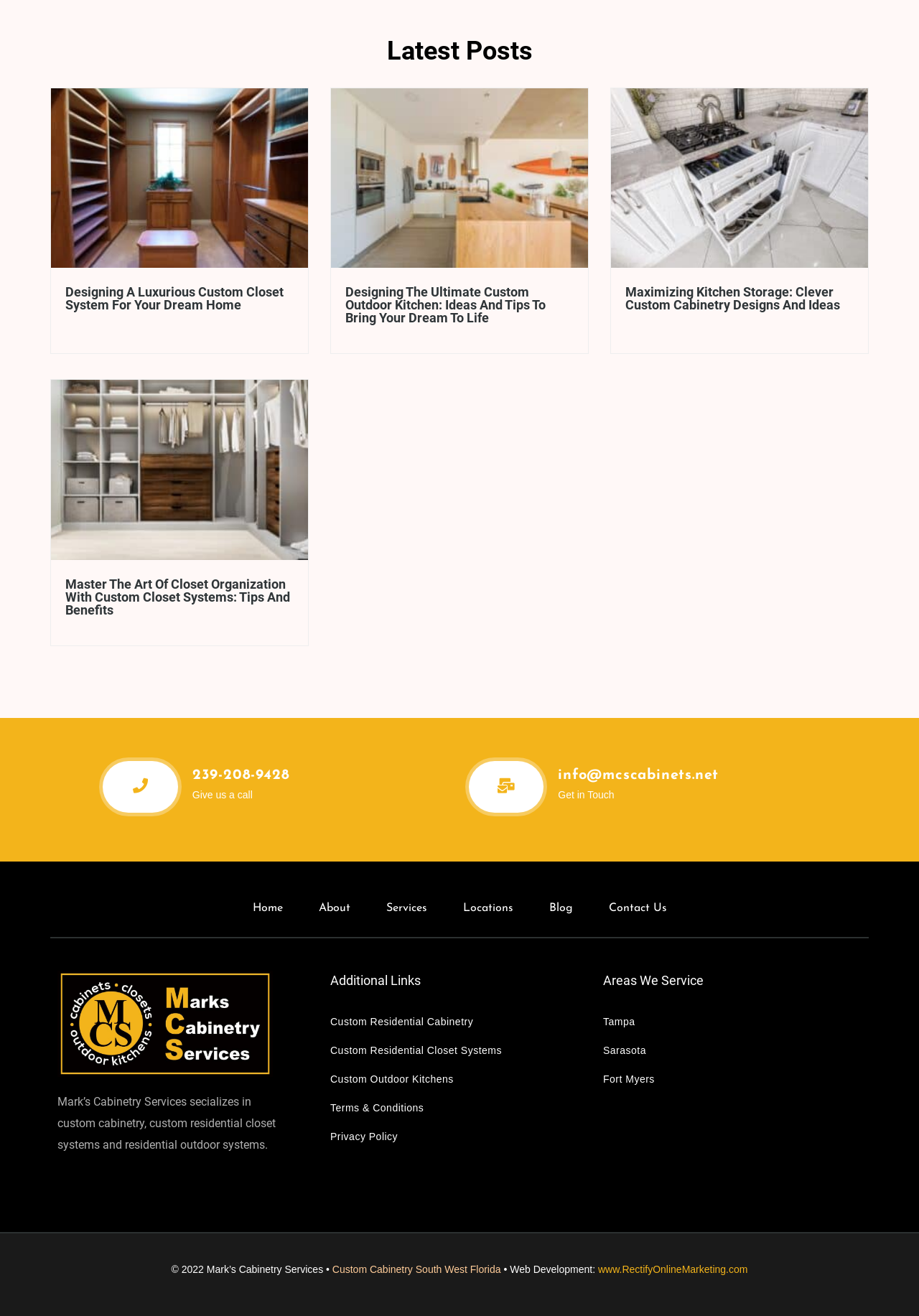Find the bounding box coordinates for the UI element that matches this description: "Privacy Policy".

[0.359, 0.856, 0.641, 0.872]